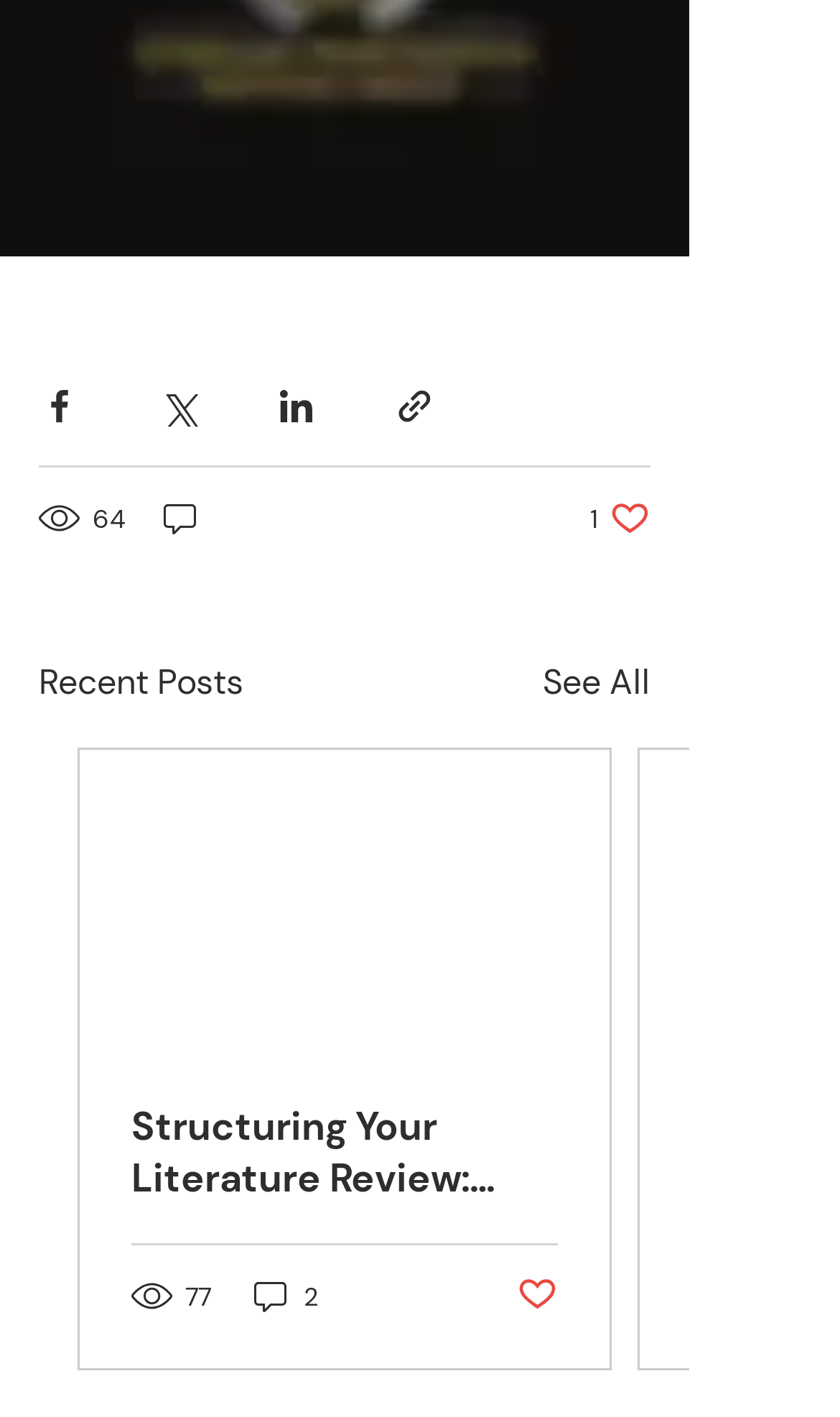How many comments does the first post have?
Refer to the image and provide a concise answer in one word or phrase.

0